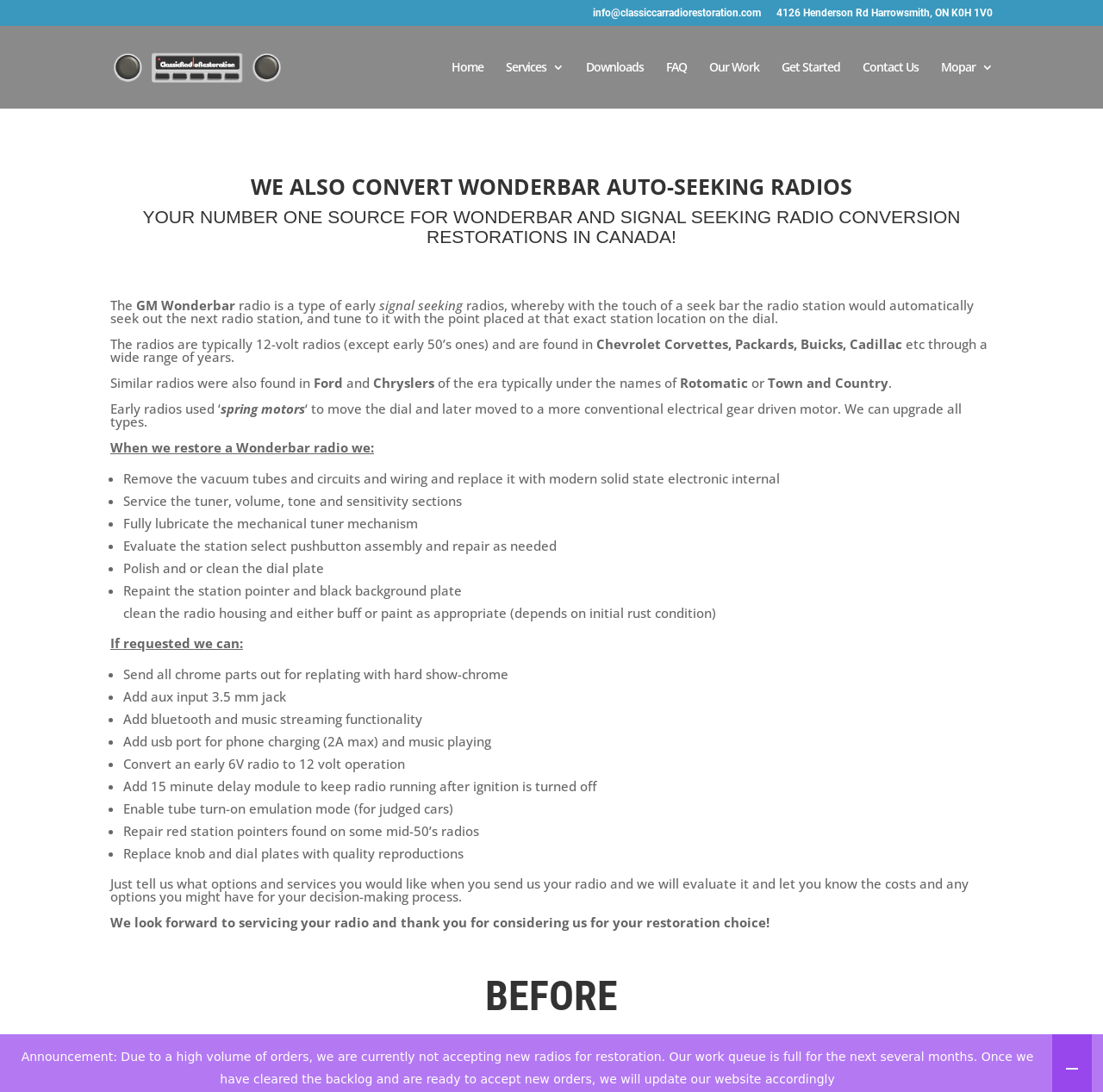Locate the bounding box coordinates of the clickable area needed to fulfill the instruction: "Click the 'FAQ' link".

[0.604, 0.056, 0.623, 0.099]